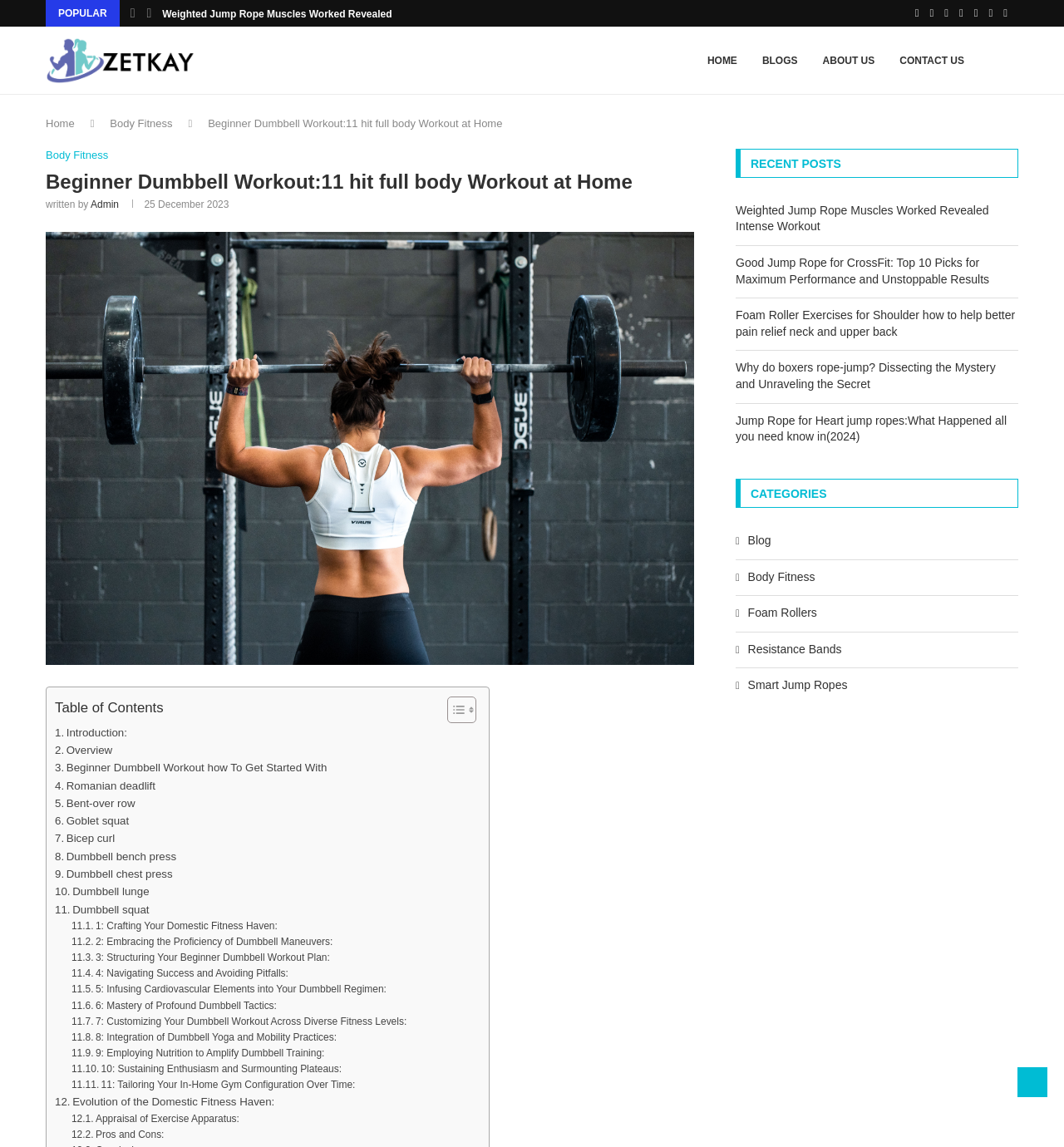Answer the question briefly using a single word or phrase: 
How many social media links are available on the webpage?

9